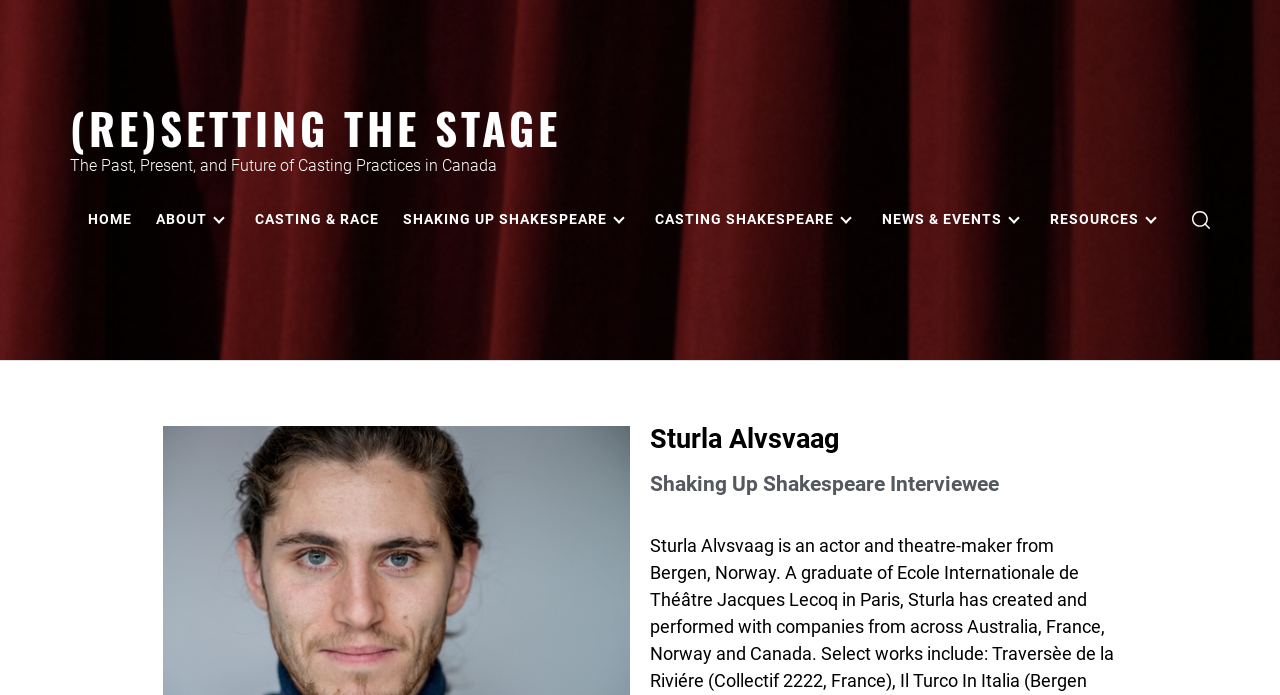Determine the bounding box coordinates for the HTML element mentioned in the following description: "Privacy Policy". The coordinates should be a list of four floats ranging from 0 to 1, represented as [left, top, right, bottom].

None